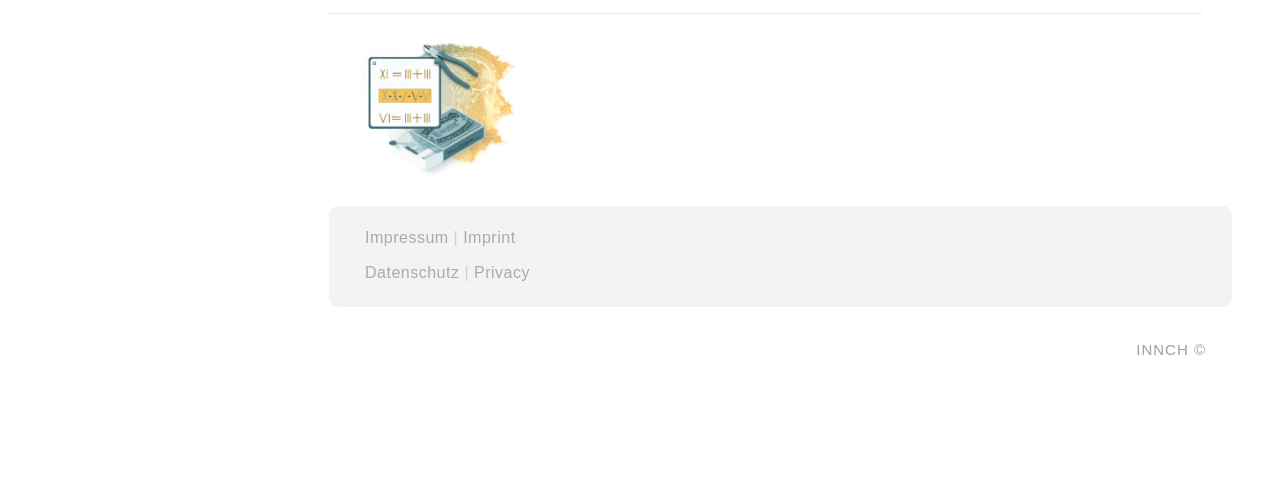Provide a brief response using a word or short phrase to this question:
What is the text of the second heading?

KREATIVITÄT: DENKFALLEN 1